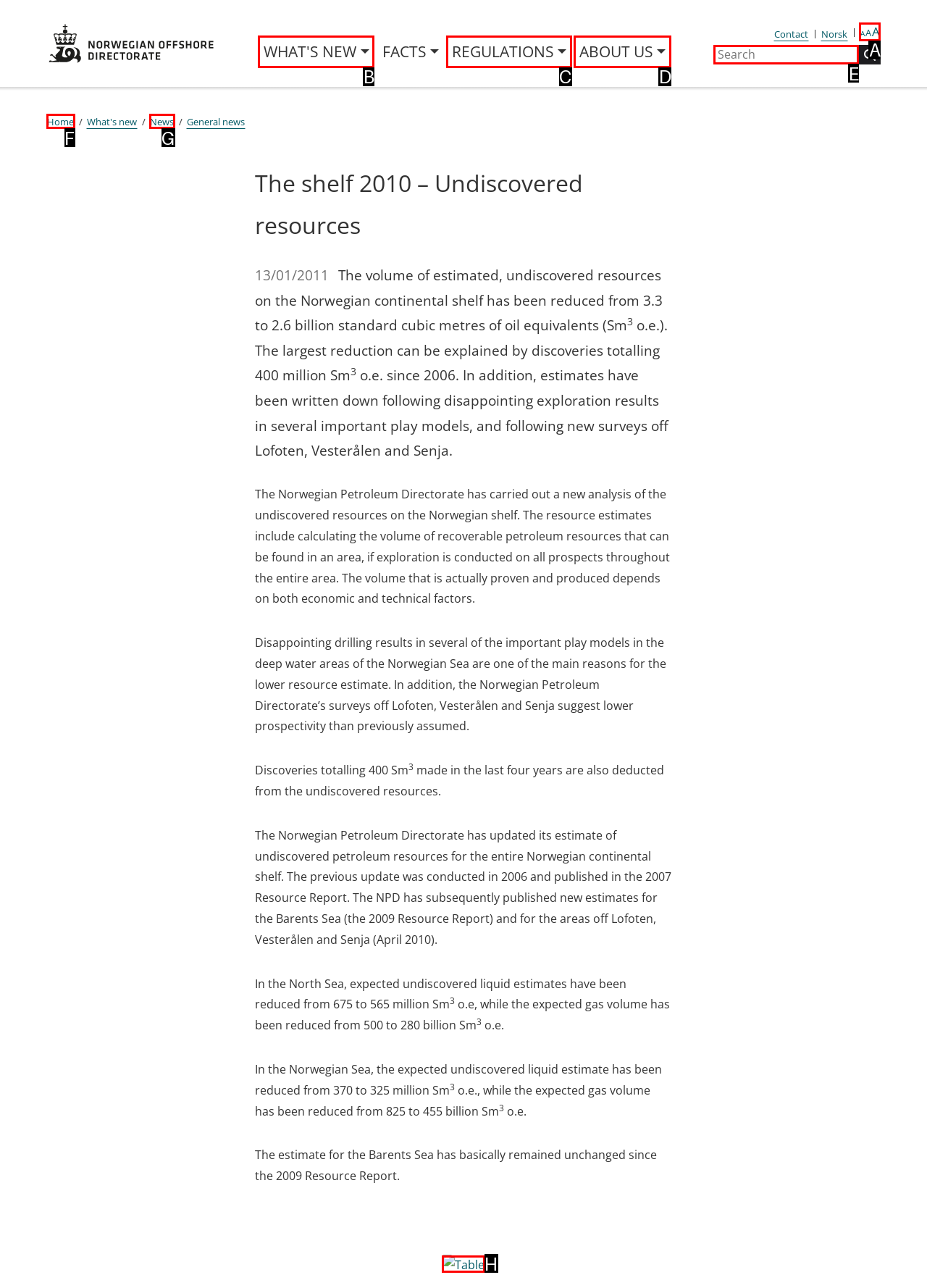Identify which lettered option to click to carry out the task: View table. Provide the letter as your answer.

H